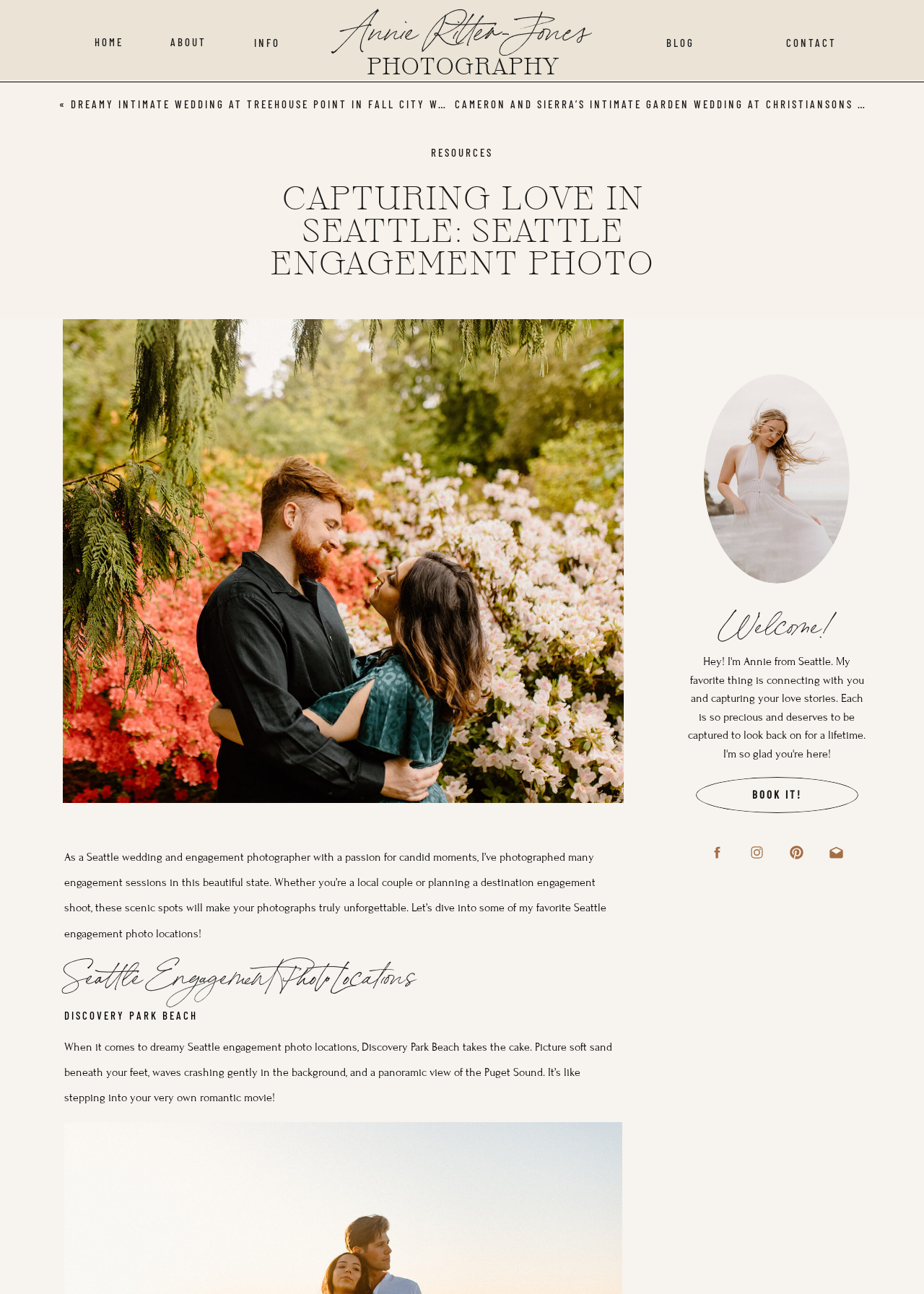Reply to the question with a single word or phrase:
What is the main topic of this webpage?

Seattle Engagement Photo Locations